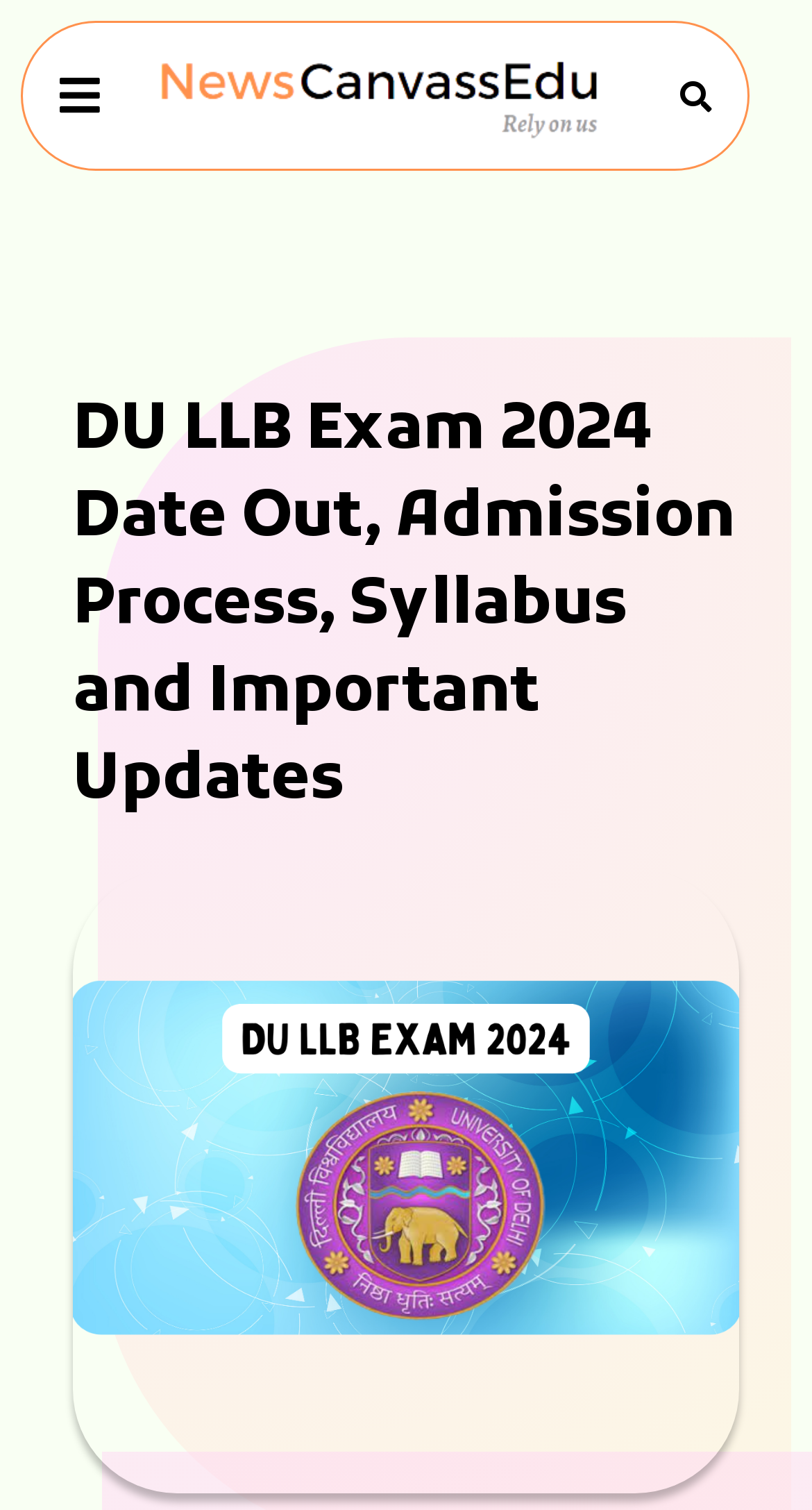What is the icon on the top-right corner of the webpage?
By examining the image, provide a one-word or phrase answer.

Menu icon